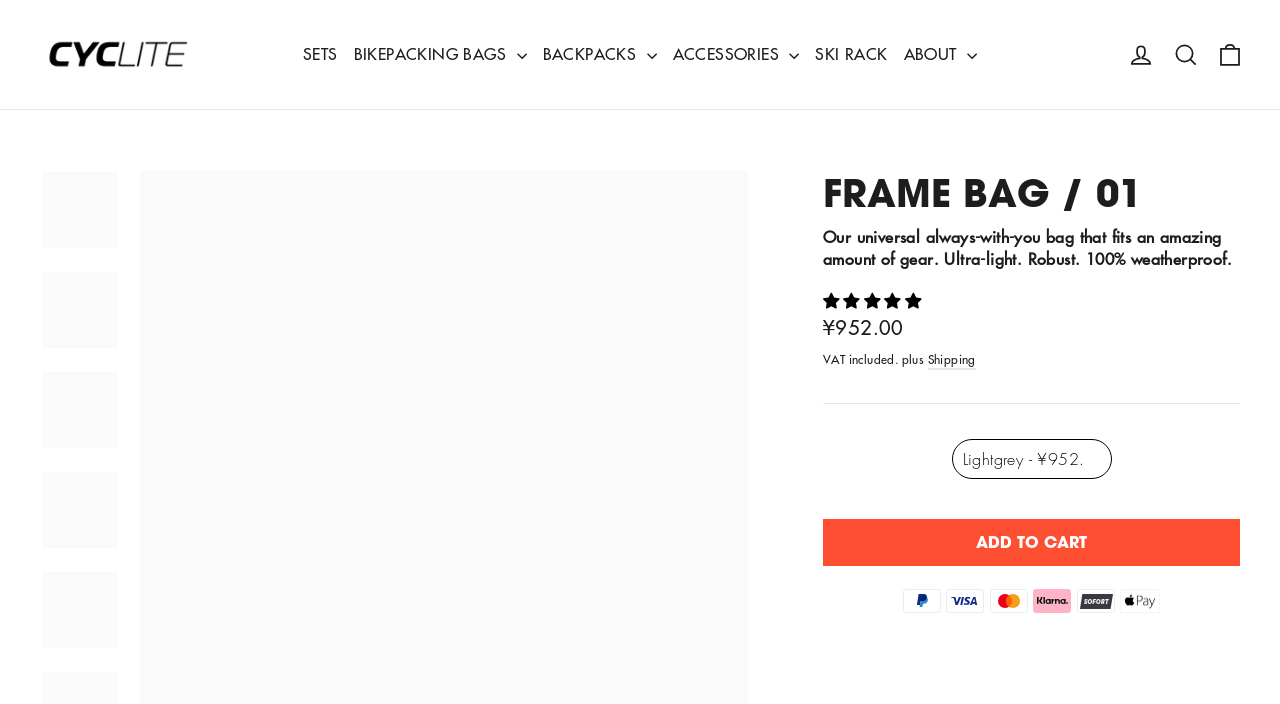What payment methods are accepted?
Using the image as a reference, answer the question in detail.

I found the answer by looking at the images of different payment methods at the bottom of the webpage, which include PayPal, Visa, Mastercard, Klarna, and SOFORT, indicating that these payment methods are accepted.